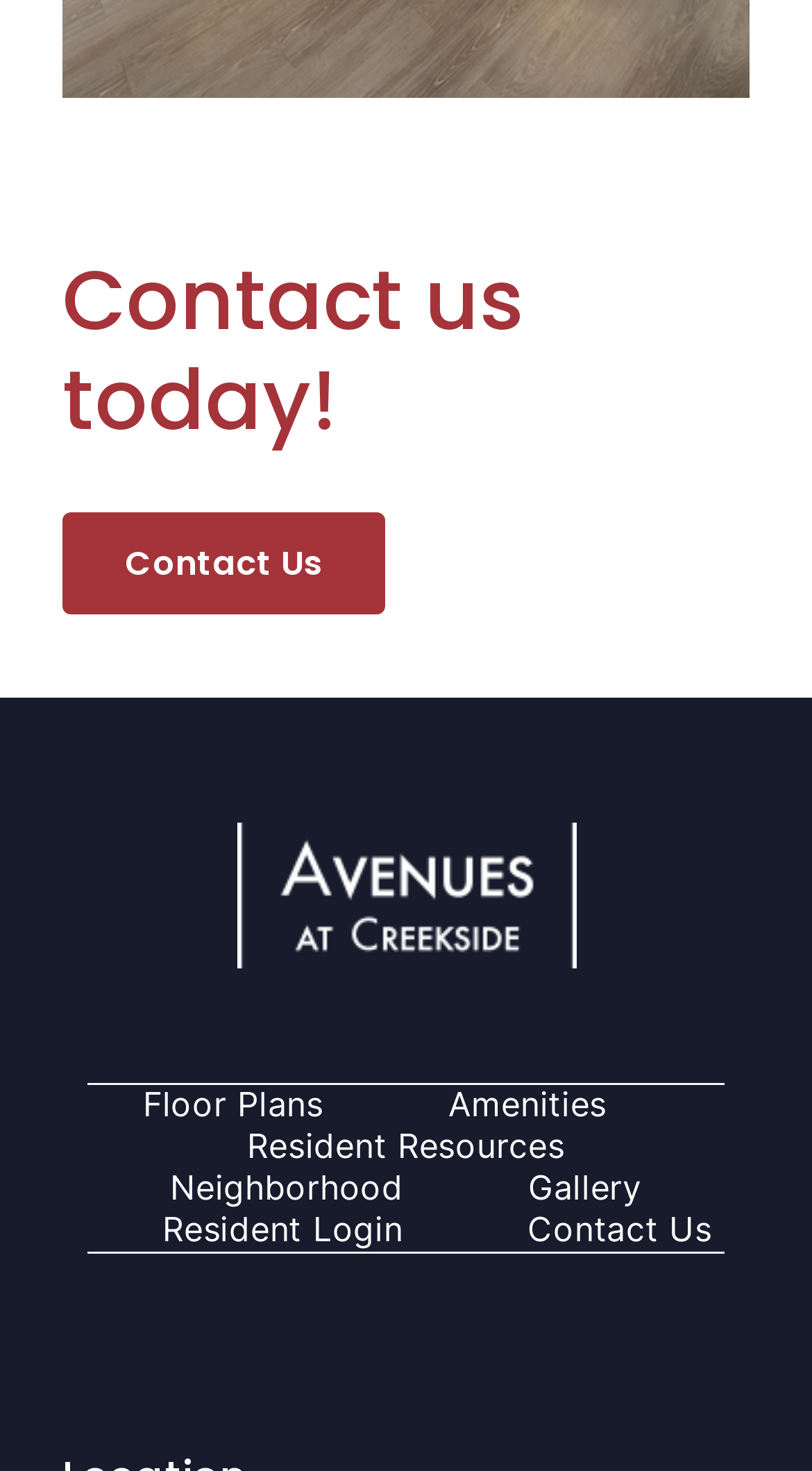Analyze the image and answer the question with as much detail as possible: 
How many 'Contact Us' links are there?

There are 2 'Contact Us' links on the webpage, one located at the top as a heading element, and another located under the 'Menu' navigation element as a link.